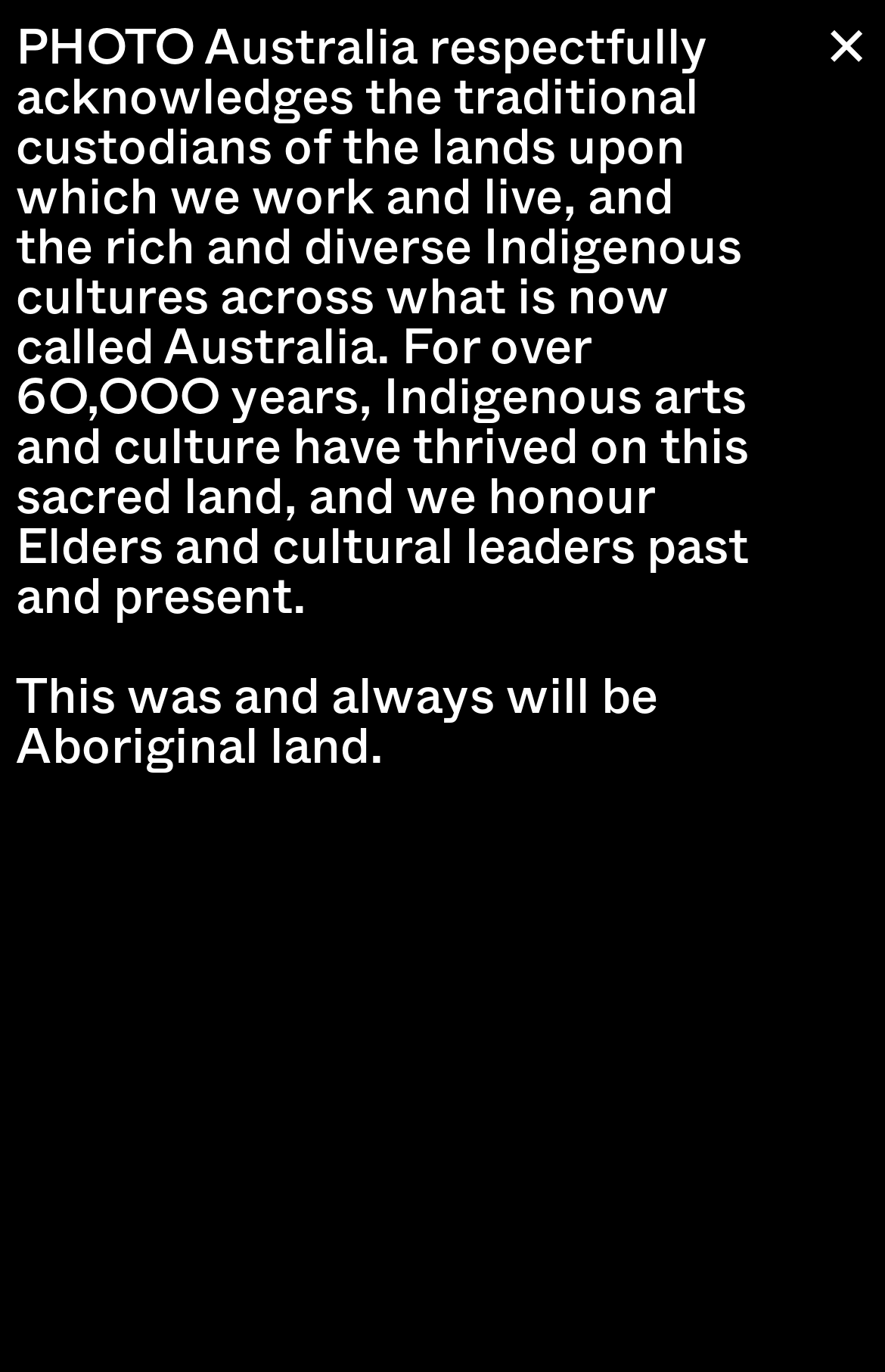Calculate the bounding box coordinates of the UI element given the description: "PHOTO 2024".

[0.018, 0.017, 0.576, 0.073]